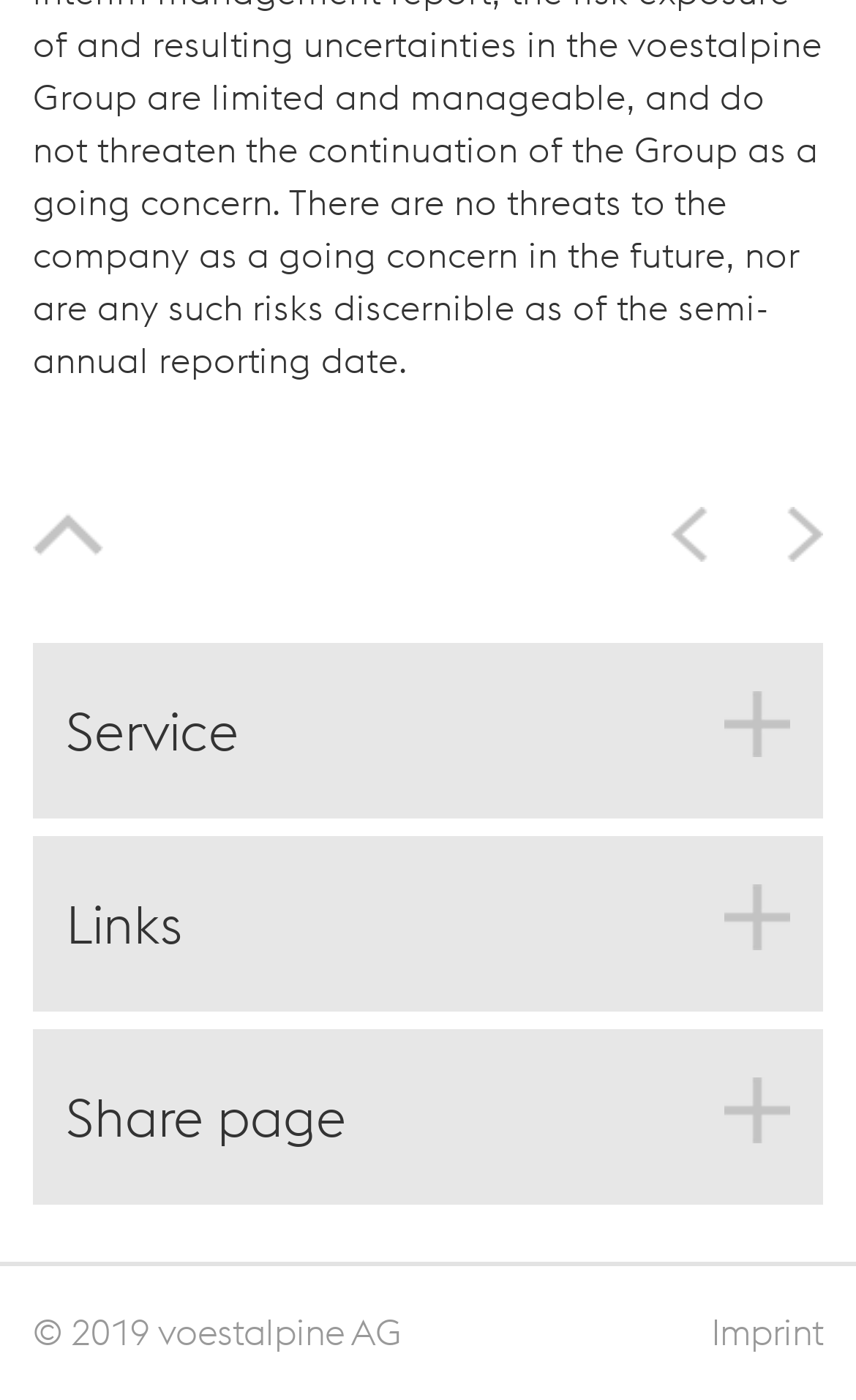How many links are there in the 'Links' section?
Using the visual information, answer the question in a single word or phrase.

1